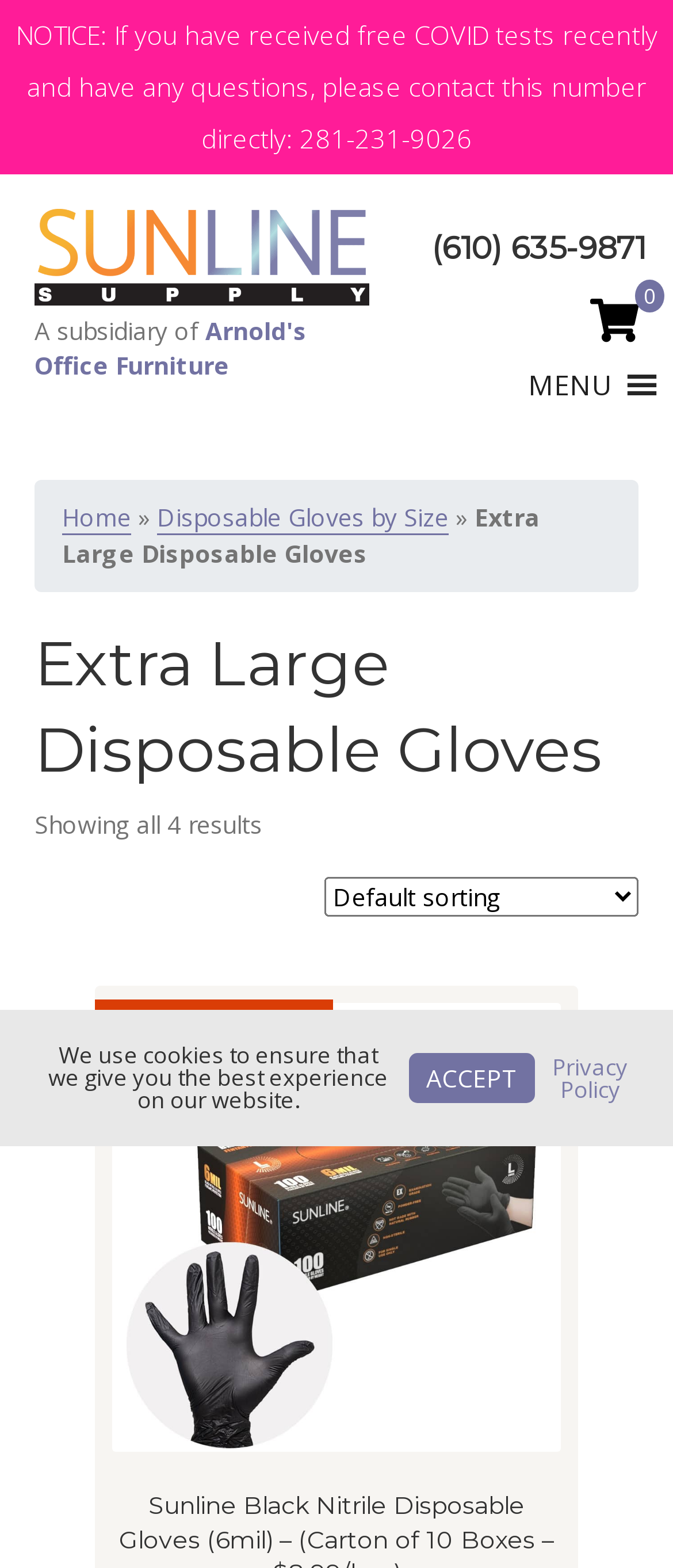Could you provide the bounding box coordinates for the portion of the screen to click to complete this instruction: "go to Disposable Gloves by Size"?

[0.233, 0.32, 0.667, 0.341]